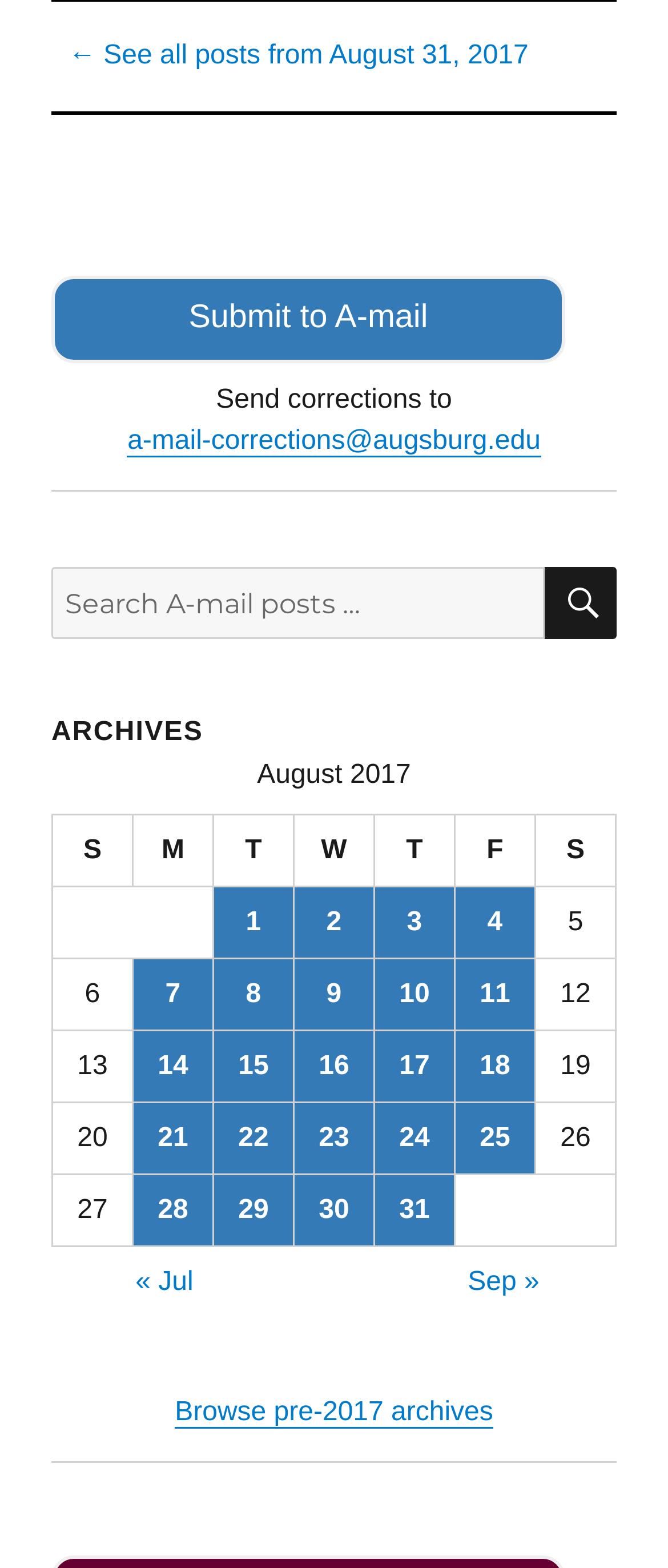What is the link to submit corrections to?
Can you provide a detailed and comprehensive answer to the question?

I found a link with the text 'Send corrections to' and the URL 'a-mail-corrections@augsburg.edu', which is where corrections should be submitted.